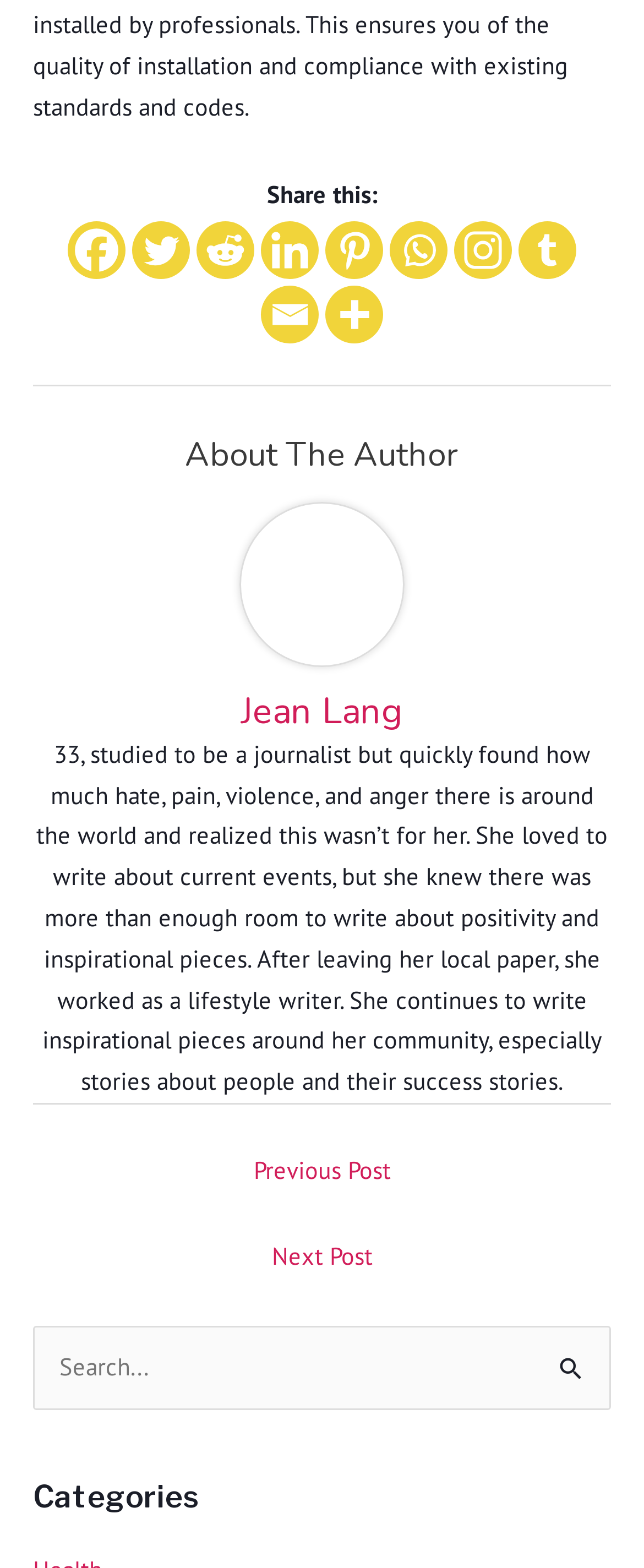Identify the bounding box coordinates for the UI element mentioned here: "Next Post →". Provide the coordinates as four float values between 0 and 1, i.e., [left, top, right, bottom].

[0.074, 0.785, 0.926, 0.821]